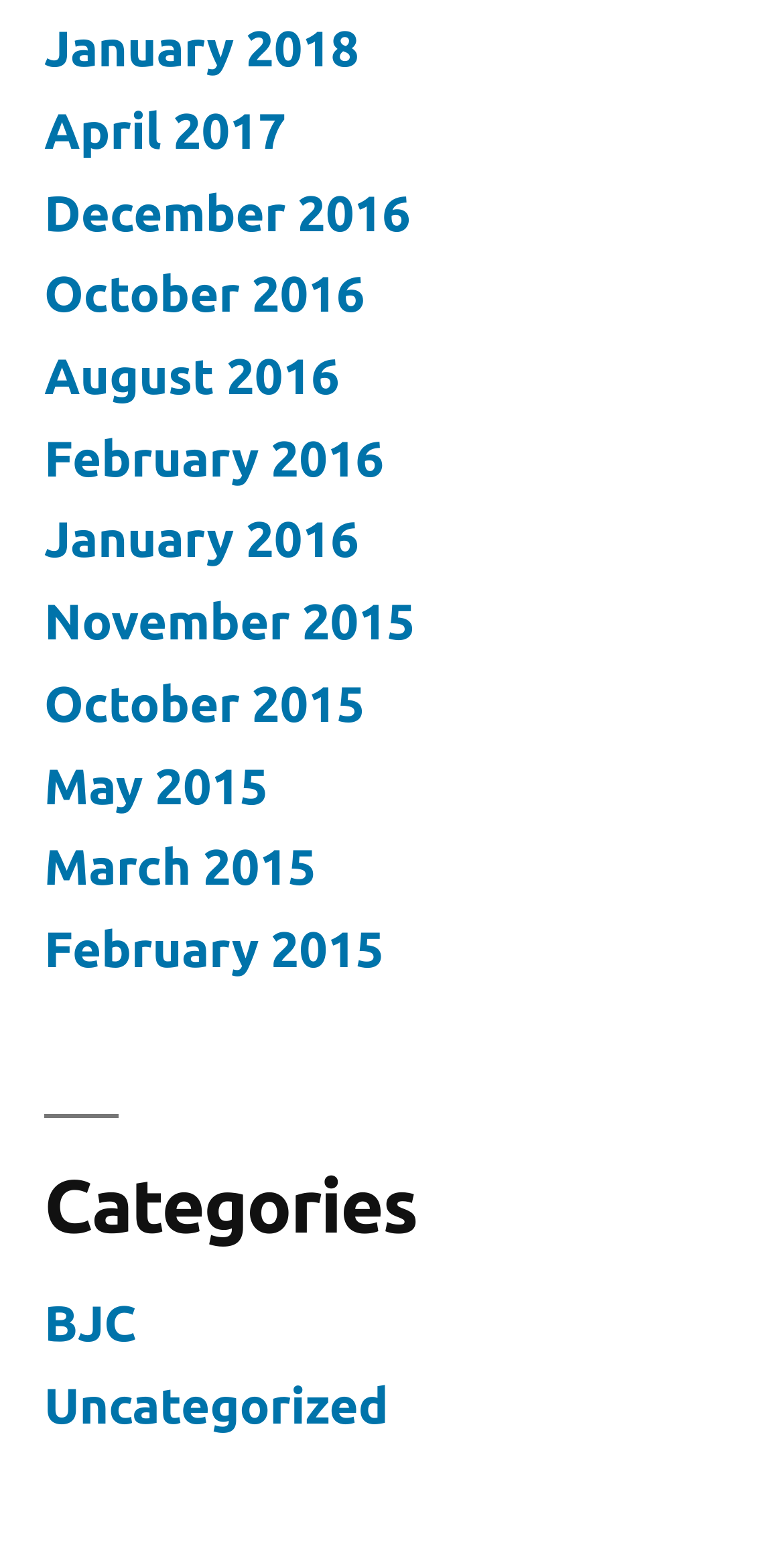Find the bounding box coordinates of the element I should click to carry out the following instruction: "view January 2018 archives".

[0.056, 0.013, 0.458, 0.049]